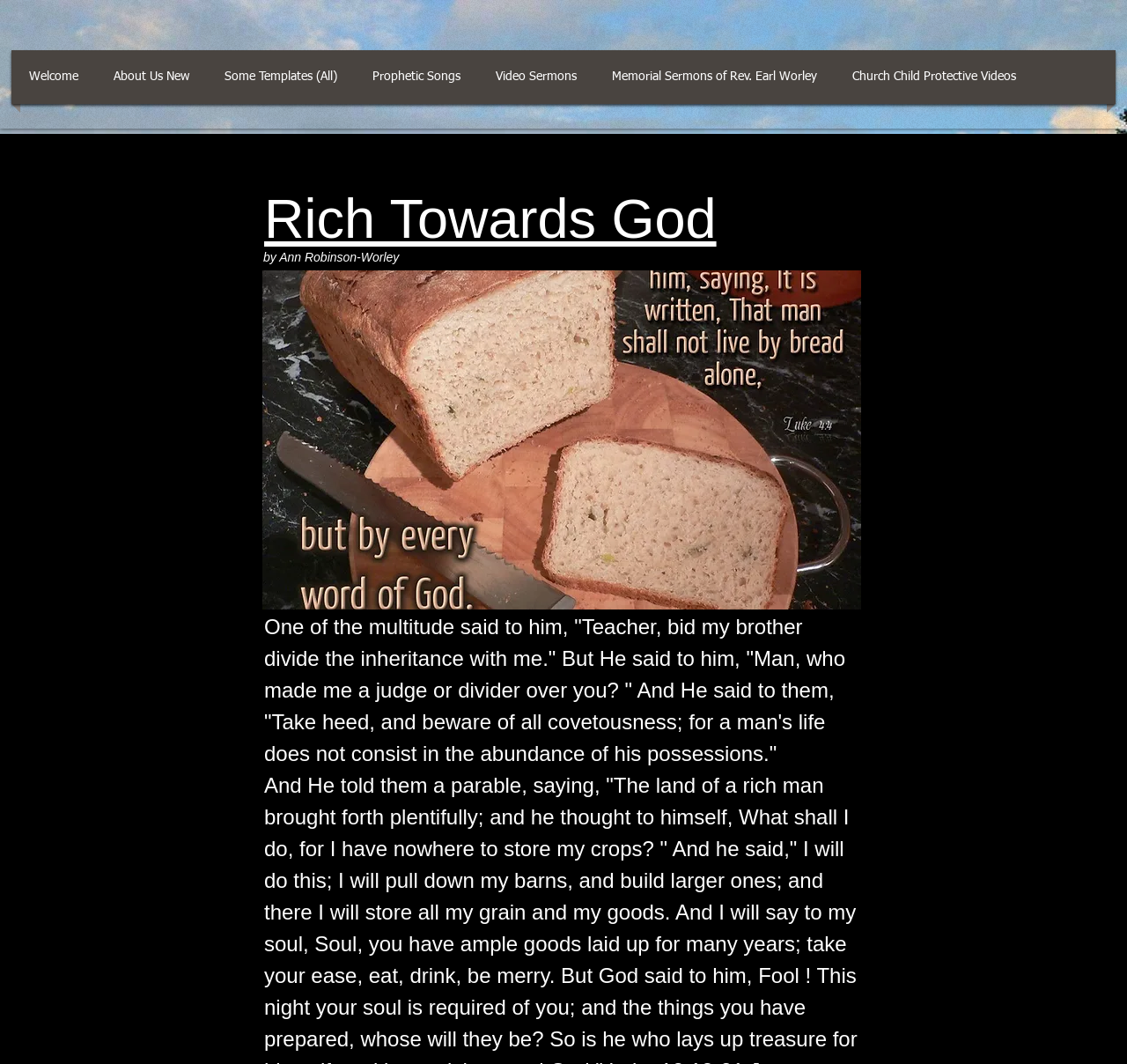Is there an image on the webpage?
Can you provide a detailed and comprehensive answer to the question?

The webpage contains an image, as indicated by the generic element 'Rich Towards God' which contains an image with the same name, 'Rich Towards God'.